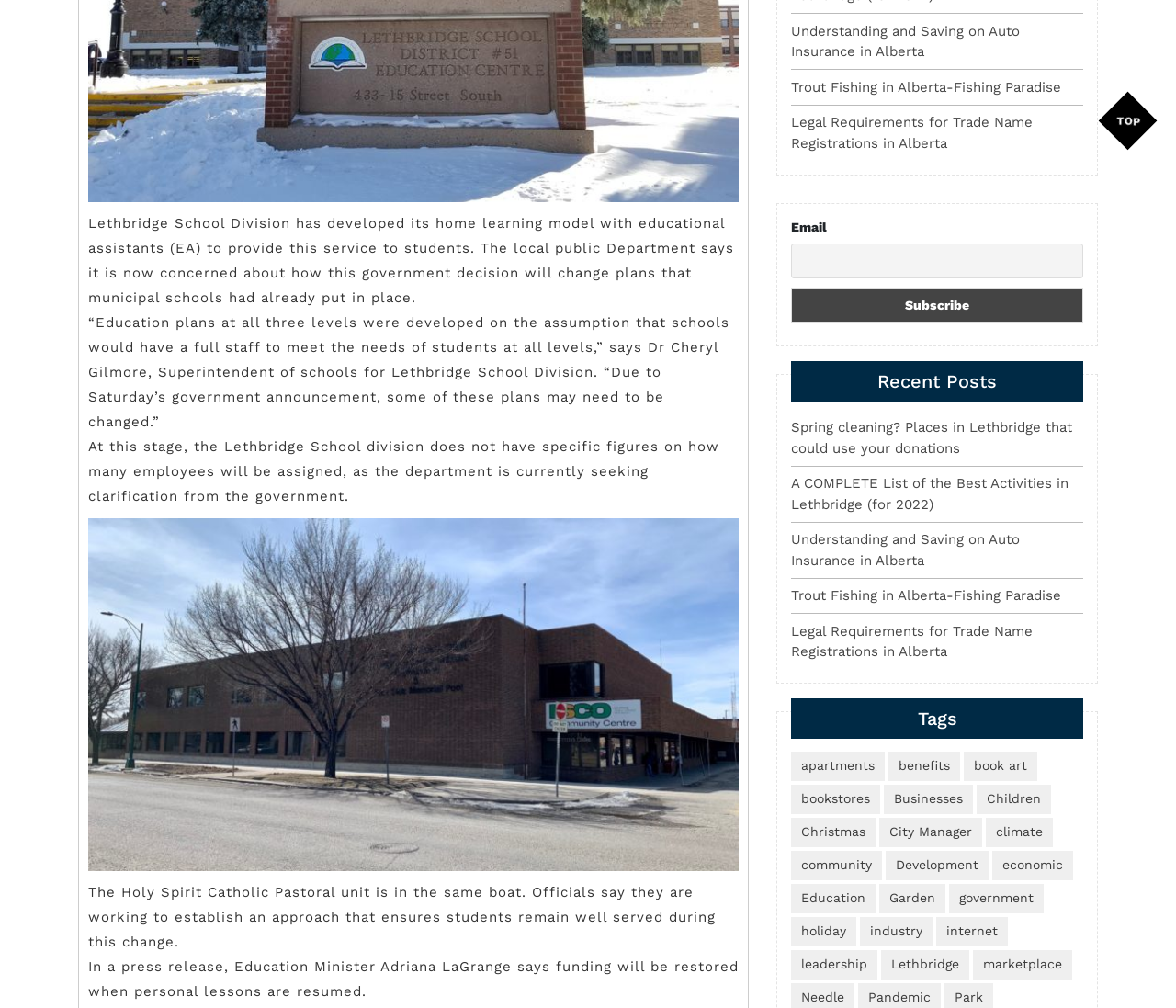Pinpoint the bounding box coordinates of the clickable element needed to complete the instruction: "View recent posts". The coordinates should be provided as four float numbers between 0 and 1: [left, top, right, bottom].

[0.673, 0.358, 0.921, 0.398]